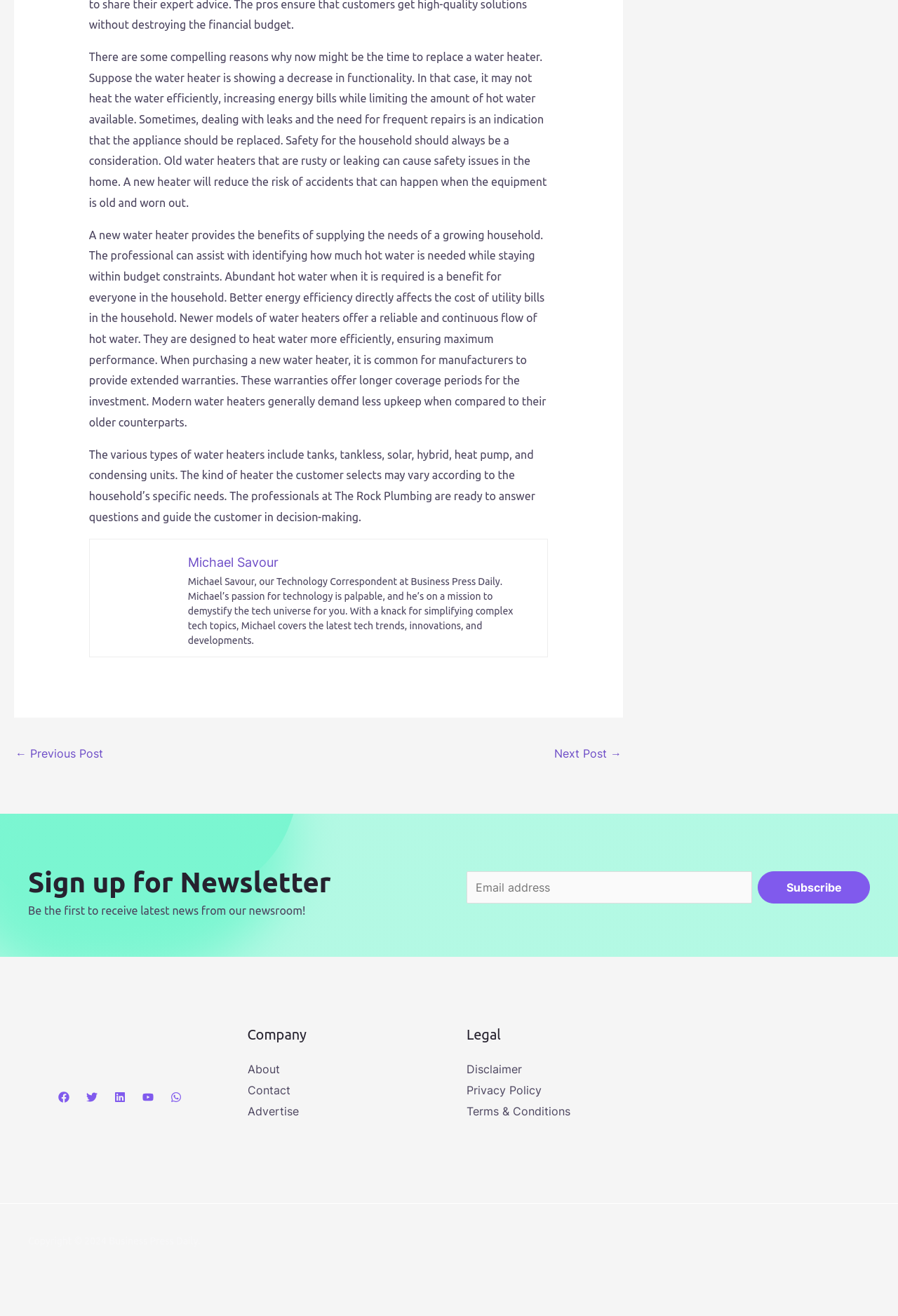Locate the bounding box coordinates of the element I should click to achieve the following instruction: "Search for something".

None